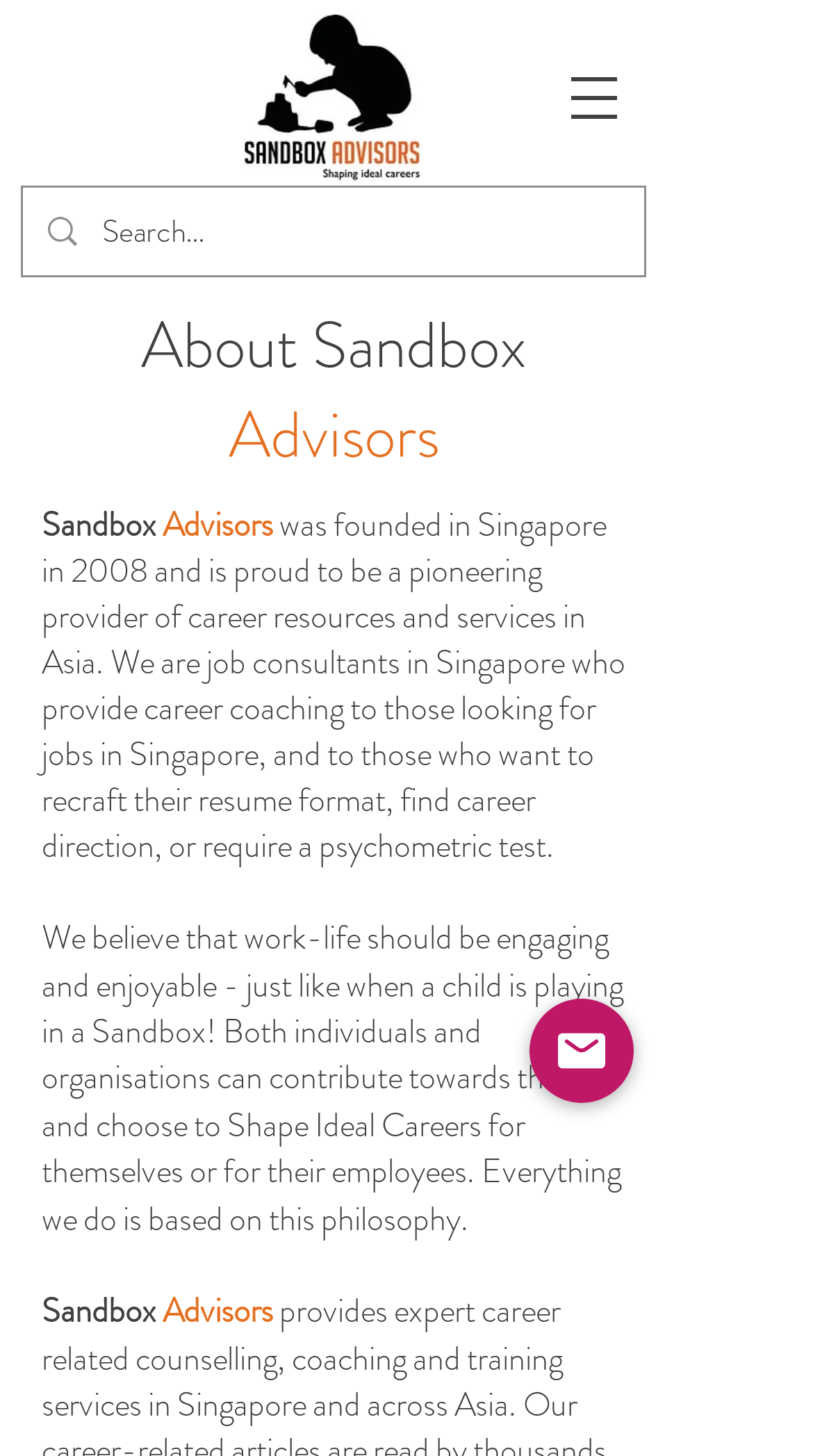Describe the webpage meticulously, covering all significant aspects.

The webpage is about Sandbox Advisors, a career coaching service provider in Singapore and Asia. At the top right corner, there is a button to open a navigation menu. Below it, there is a search bar with a magnifying glass icon, where users can type in keywords to search. 

On the top left side, there is a logo of Sandbox Advisors, which is also a link. Below the logo, there is a heading "About Sandbox Advisors" followed by a paragraph describing the company's history, mission, and services. The text explains that the company was founded in 2008 and provides career coaching, resume writing, and psychometric tests to individuals and organizations in Asia.

Further down, there is another paragraph elaborating on the company's philosophy, which is to make work-life engaging and enjoyable. The text also mentions that both individuals and organizations can contribute to shaping ideal careers.

At the bottom right corner, there is a link to "Email" with an envelope icon next to it.